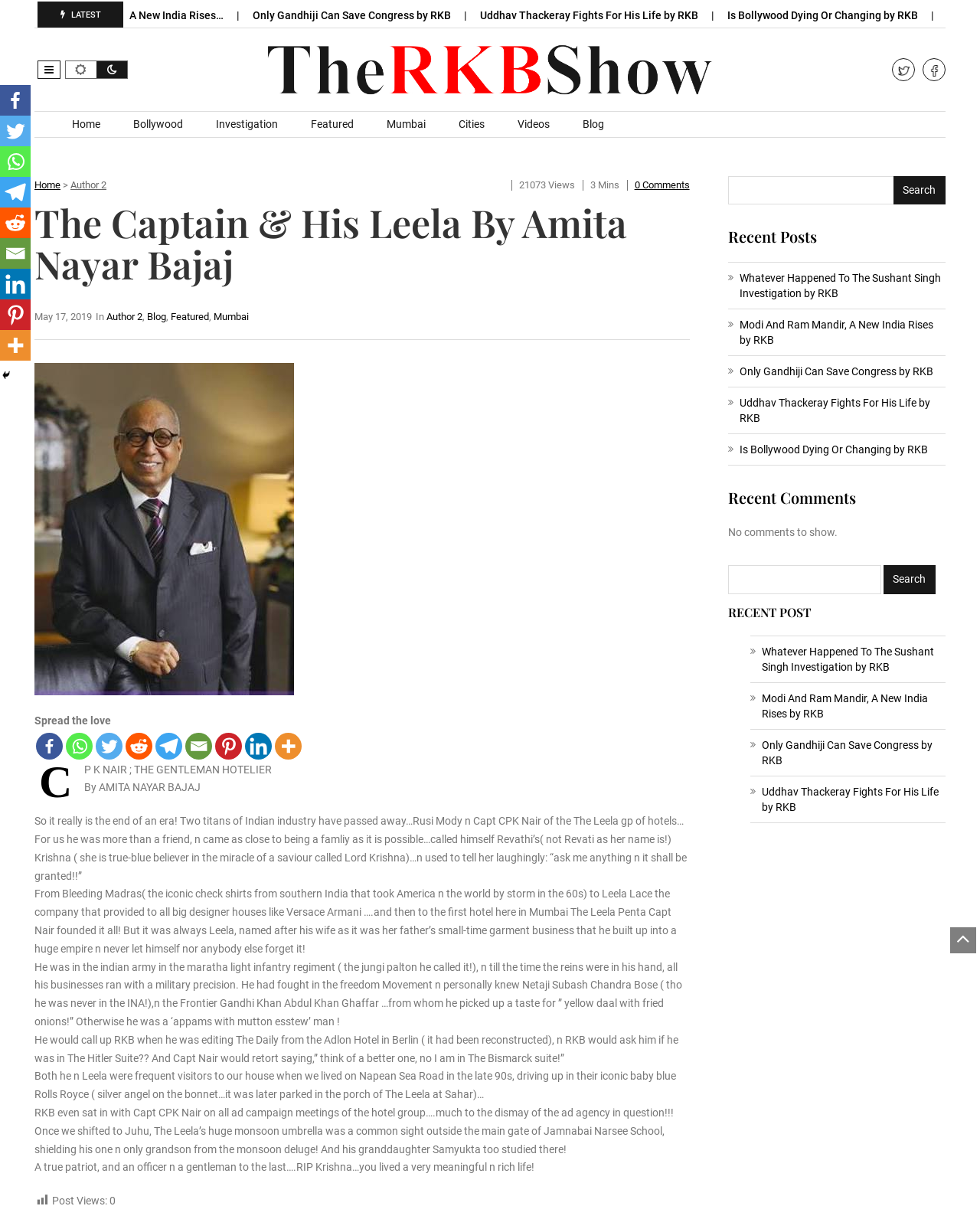Identify the bounding box coordinates for the UI element described by the following text: "title="More"". Provide the coordinates as four float numbers between 0 and 1, in the format [left, top, right, bottom].

[0.28, 0.607, 0.308, 0.63]